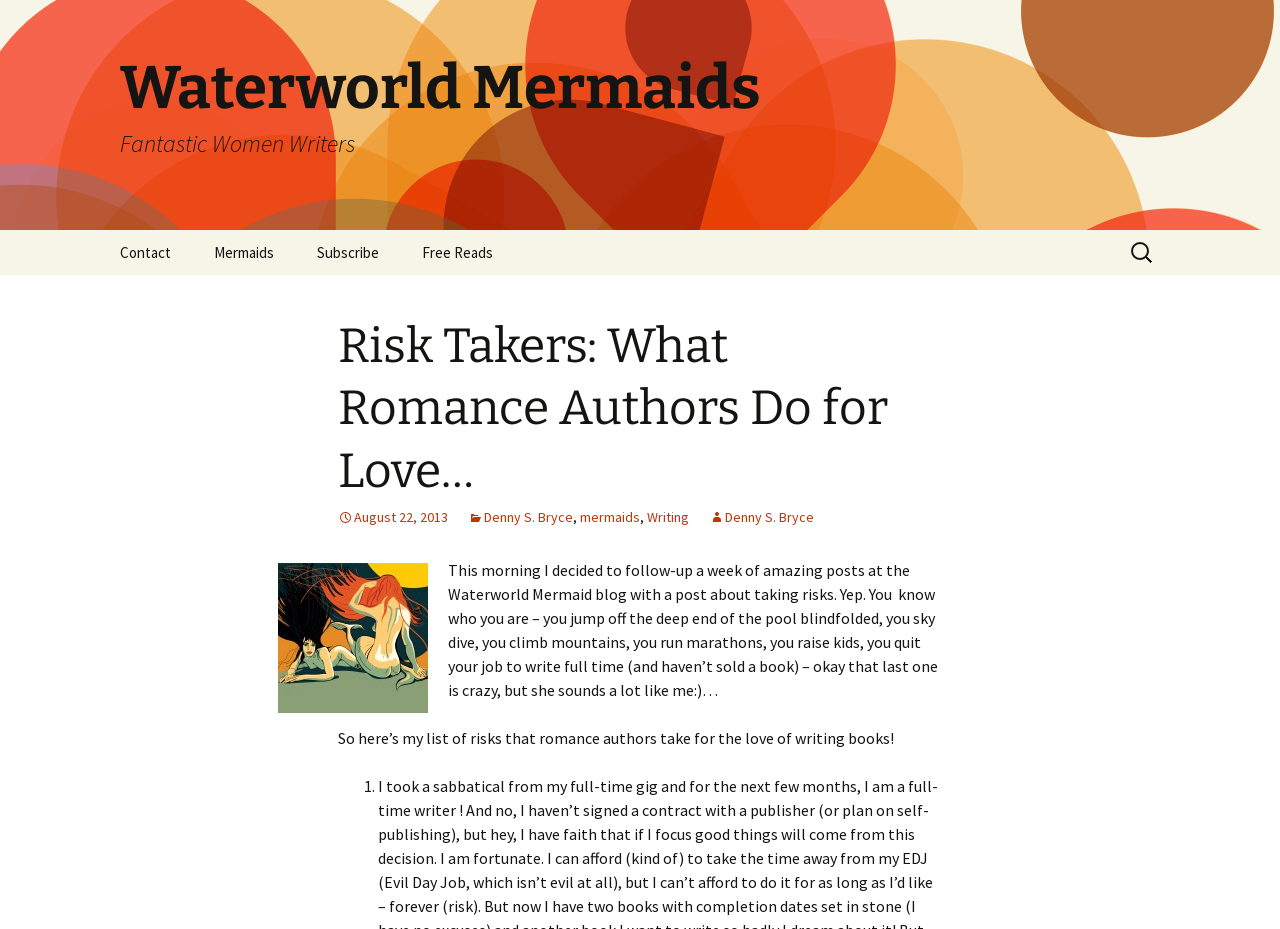Who is the author of the blog post?
Based on the image, respond with a single word or phrase.

Denny S. Bryce